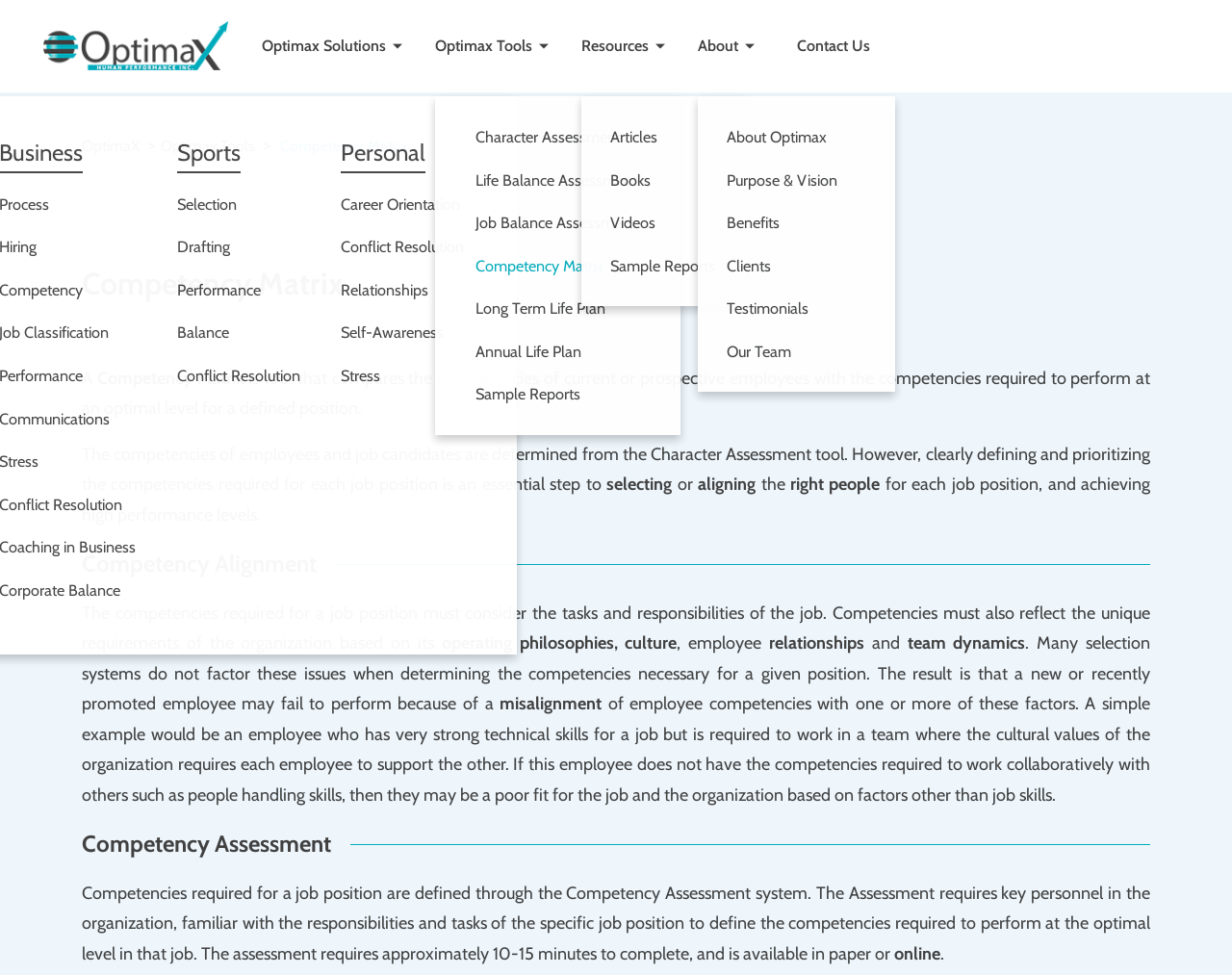What is the purpose of the Competency Matrix tool?
Answer the question in as much detail as possible.

The Competency Matrix tool is used to compare the competencies of current or prospective employees with the competencies required to perform at an optimal level for a defined position. This is determined from the Character Assessment tool, and is an essential step in selecting and aligning the right people for each job position.